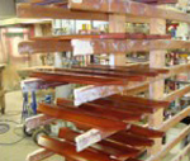Please respond to the question using a single word or phrase:
What is the company's commitment to?

Craftsmanship and attention to detail